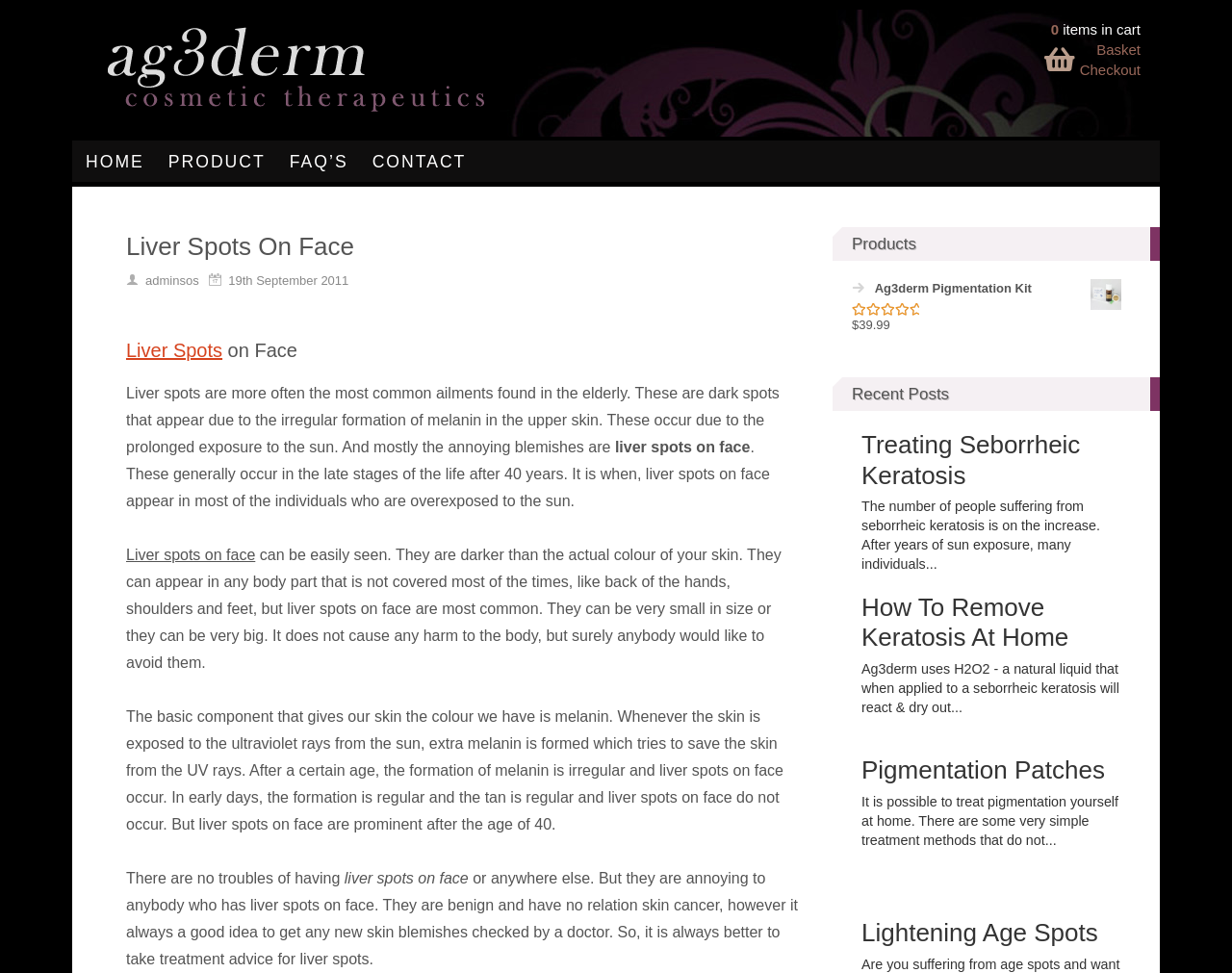Locate and extract the text of the main heading on the webpage.

Liver Spots On Face